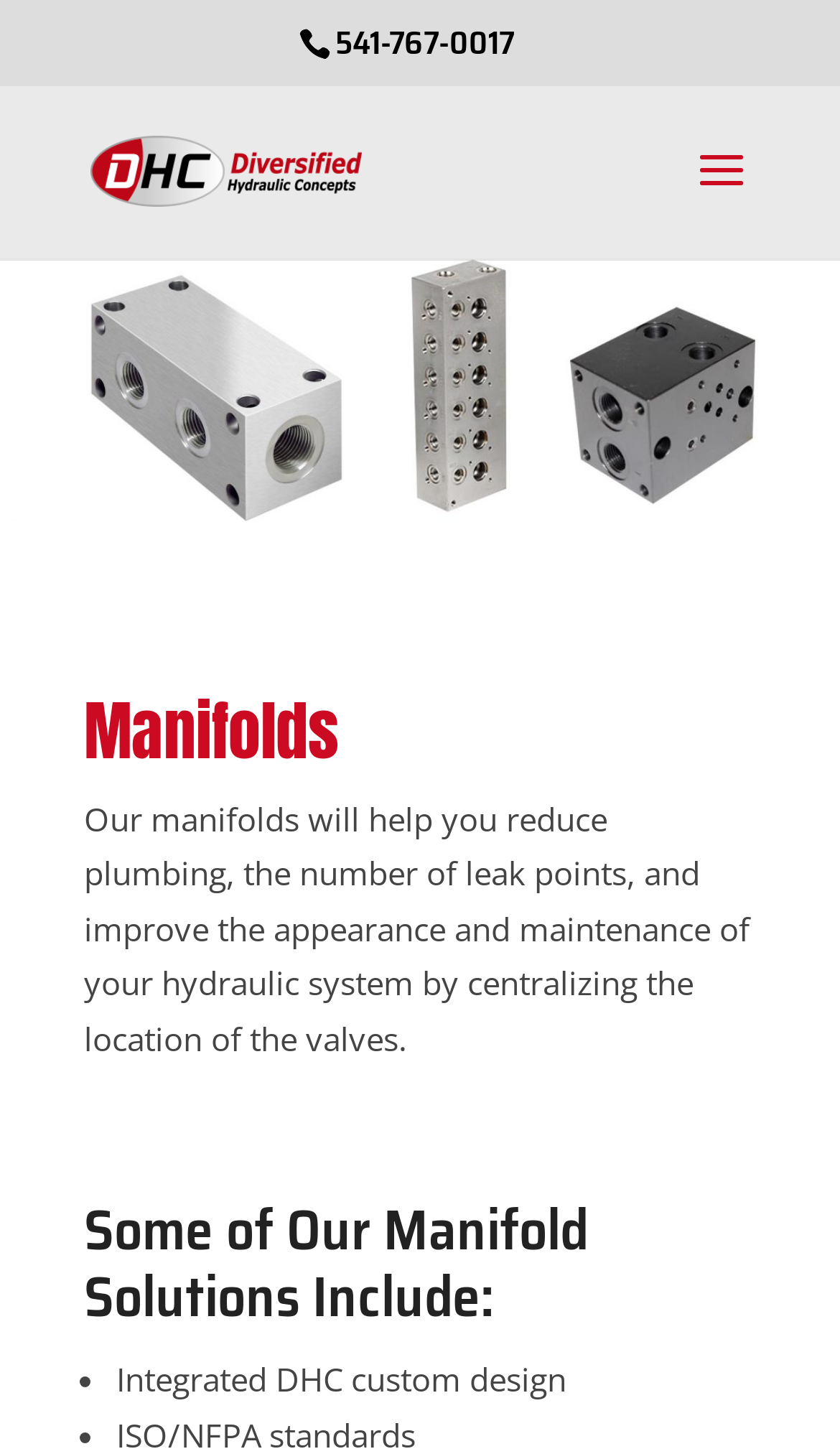What is the phone number on the webpage?
Refer to the image and provide a one-word or short phrase answer.

541-767-0017